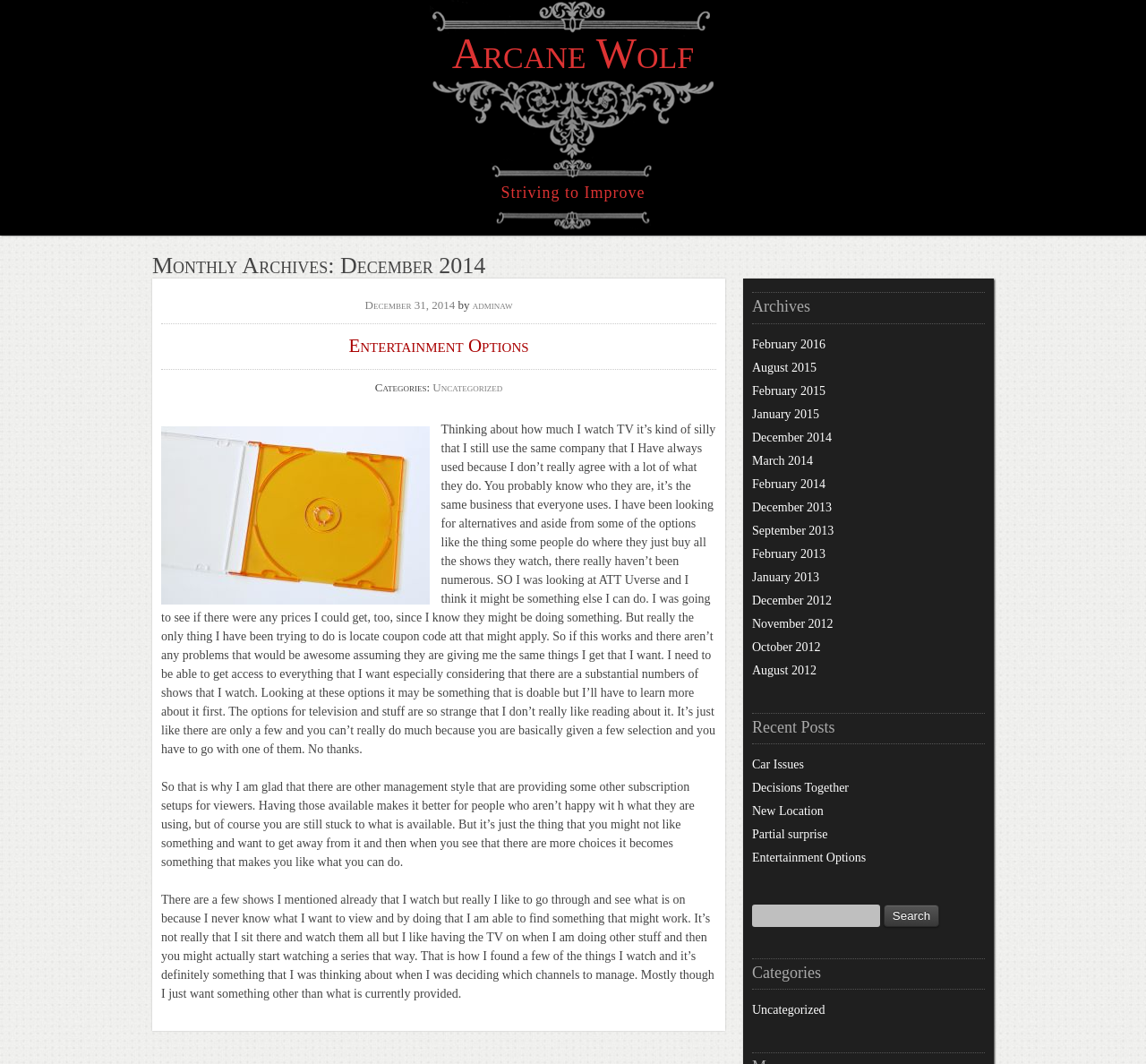Please predict the bounding box coordinates of the element's region where a click is necessary to complete the following instruction: "Click on the 'Car Issues' post". The coordinates should be represented by four float numbers between 0 and 1, i.e., [left, top, right, bottom].

[0.656, 0.712, 0.702, 0.725]